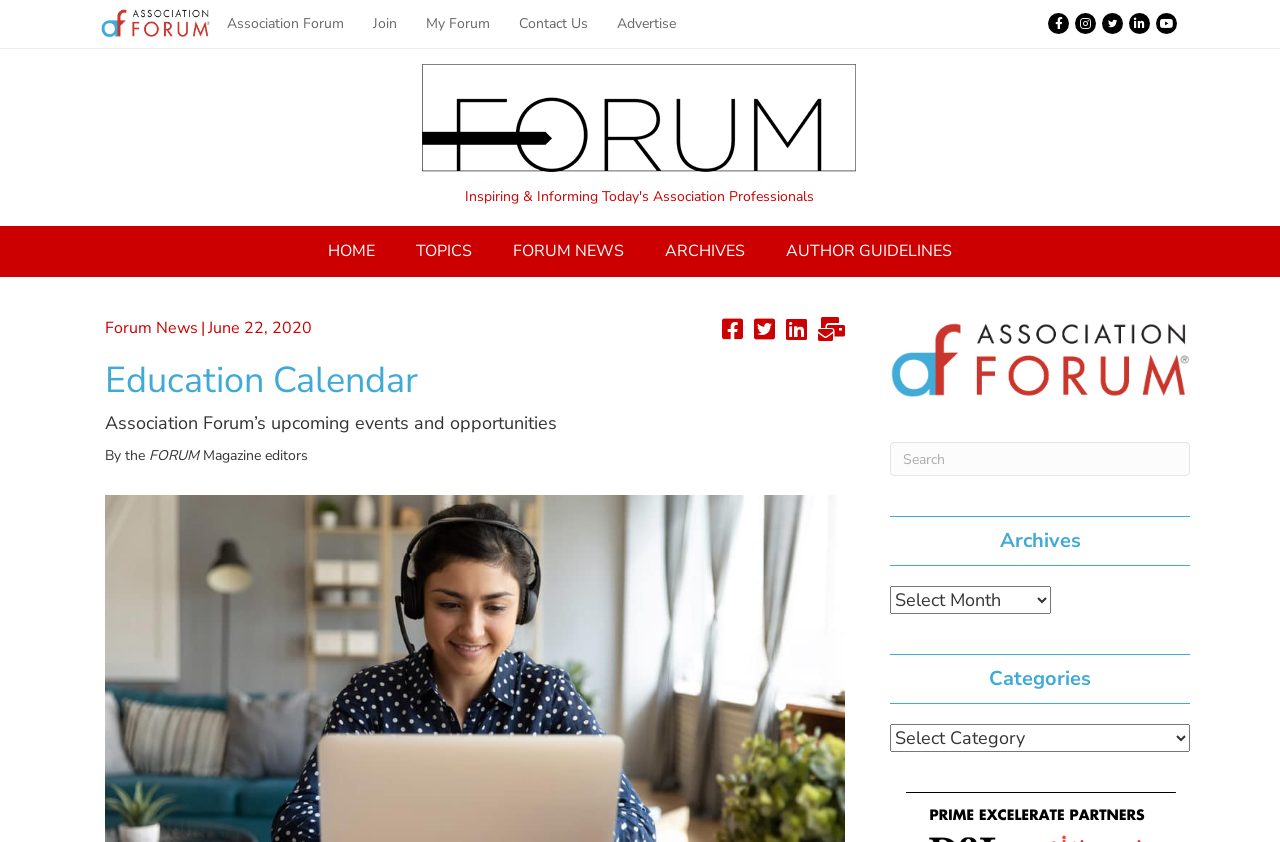Present a detailed account of what is displayed on the webpage.

The webpage is titled "Education Calendar - Forum Magazine" and appears to be a calendar of events and opportunities provided by the Association Forum. 

At the top left of the page, there is a link to the Association Forum, accompanied by an image of the forum's logo. To the right of this, there is a navigation menu with links to various sections of the website, including "Join", "My Forum", "Contact Us", and "Advertise". 

Below this, there is a larger logo of the FORUM, which takes up a significant portion of the top section of the page. 

The main content of the page is divided into two sections. On the left, there is a heading that reads "Inspiring & Informing Today's Association Professionals". Below this, there is a navigation menu with links to various topics, including "HOME", "TOPICS", "FORUM NEWS", "ARCHIVES", and "AUTHOR GUIDELINES". 

On the right side of the page, there is a section titled "Education Calendar", which appears to be the main focus of the page. This section contains a heading that reads "Association Forum’s upcoming events and opportunities", followed by a brief description of the content provided by the FORUM Magazine editors. 

Below this, there are three complementary sections, each containing a different feature. The first section contains a link to the Association Forum, accompanied by an image of the forum's logo. The second section contains a search box, allowing users to search the website. The third section contains a heading titled "Archives", with a dropdown menu allowing users to select from various archives. The fourth section contains a heading titled "Categories", with a dropdown menu allowing users to select from various categories.